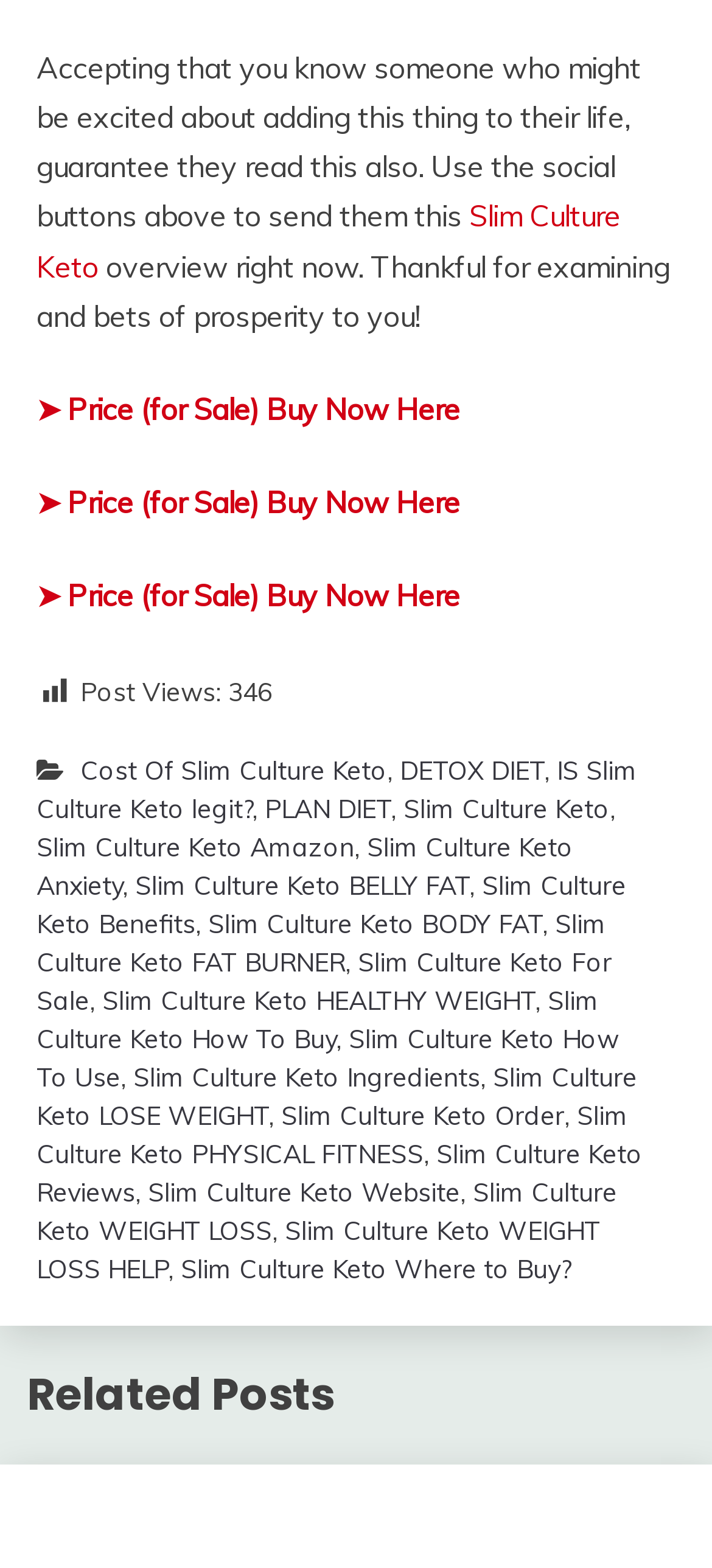Please identify the bounding box coordinates of the clickable area that will fulfill the following instruction: "Check the price by clicking '➤ Price (for Sale) Buy Now Here'". The coordinates should be in the format of four float numbers between 0 and 1, i.e., [left, top, right, bottom].

[0.051, 0.249, 0.646, 0.272]